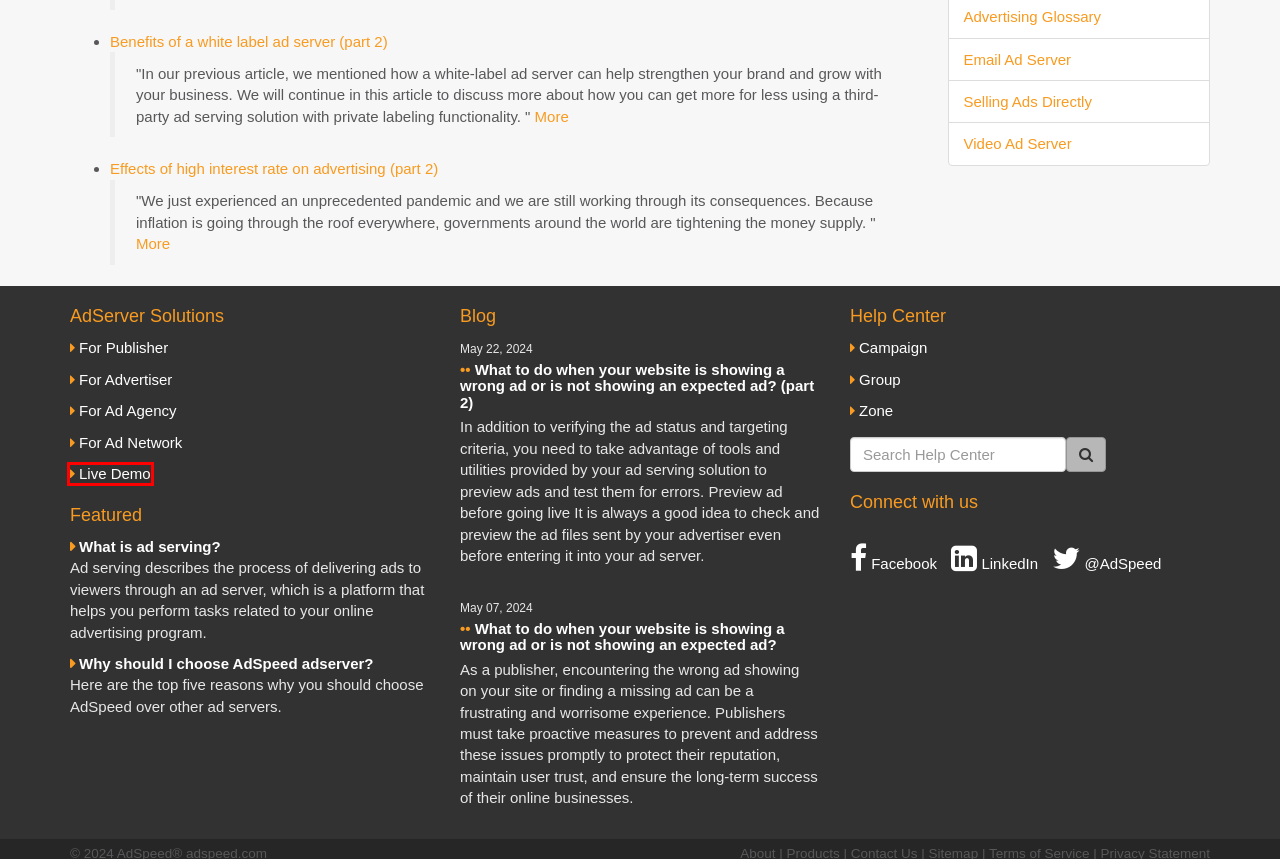Examine the screenshot of a webpage with a red bounding box around an element. Then, select the webpage description that best represents the new page after clicking the highlighted element. Here are the descriptions:
A. Blog - Video Ad Server
B. Blog - Selling Ads Directly
C. Campaign | AdSpeed AdServer
D. Ad Server Software | Ad Serving Software | Ad Tracking – Demo for AdSpeed.com
E. Effects of high interest rate on advertising (part 2) | AdSpeed AdServer
F. Benefits of a white label ad server (part 2) | AdSpeed AdServer
G. Ad Server for Ad Networks | AdSpeed AdServer
H. Ad Server for Publishers | AdSpeed AdServer

D